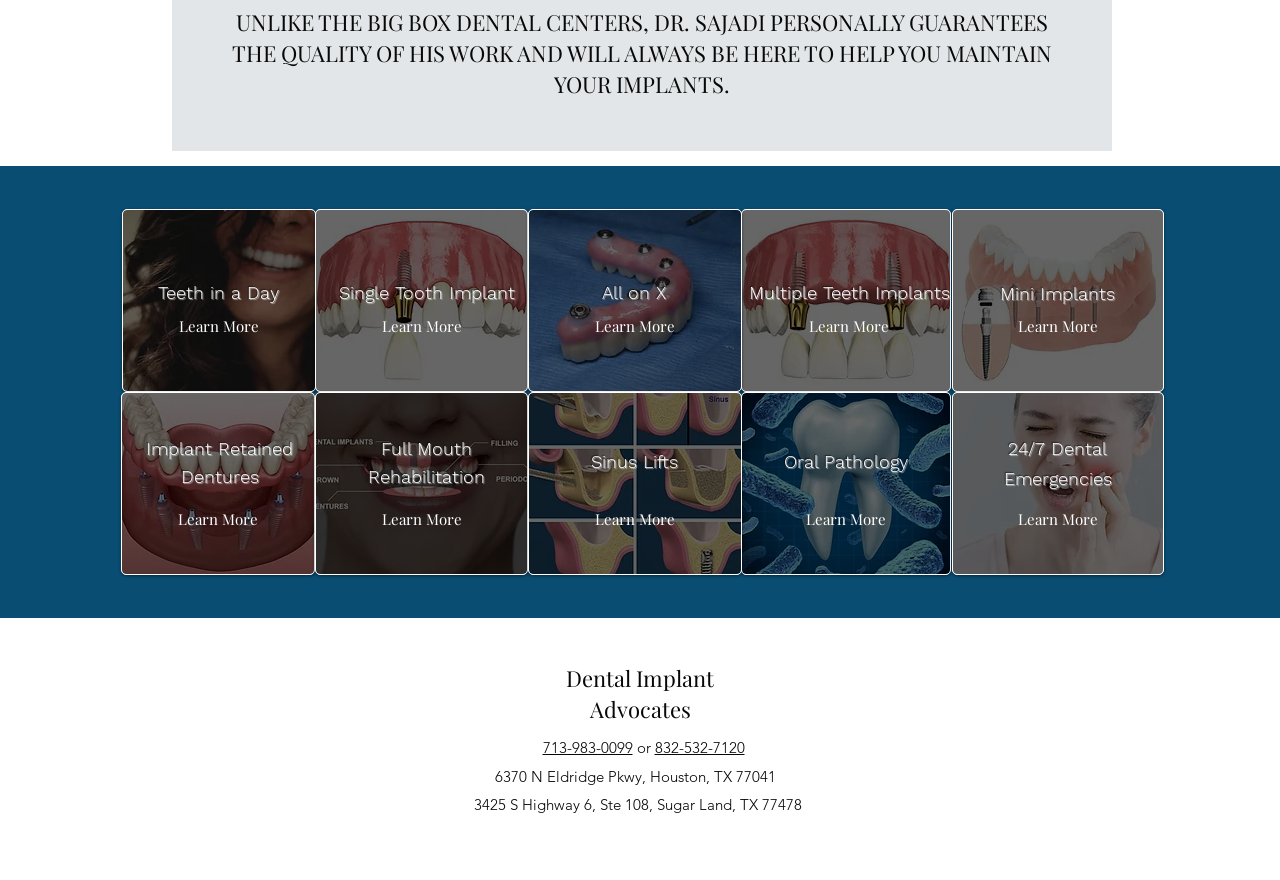Find the coordinates for the bounding box of the element with this description: "Implant Retained Dentures".

[0.114, 0.496, 0.229, 0.554]